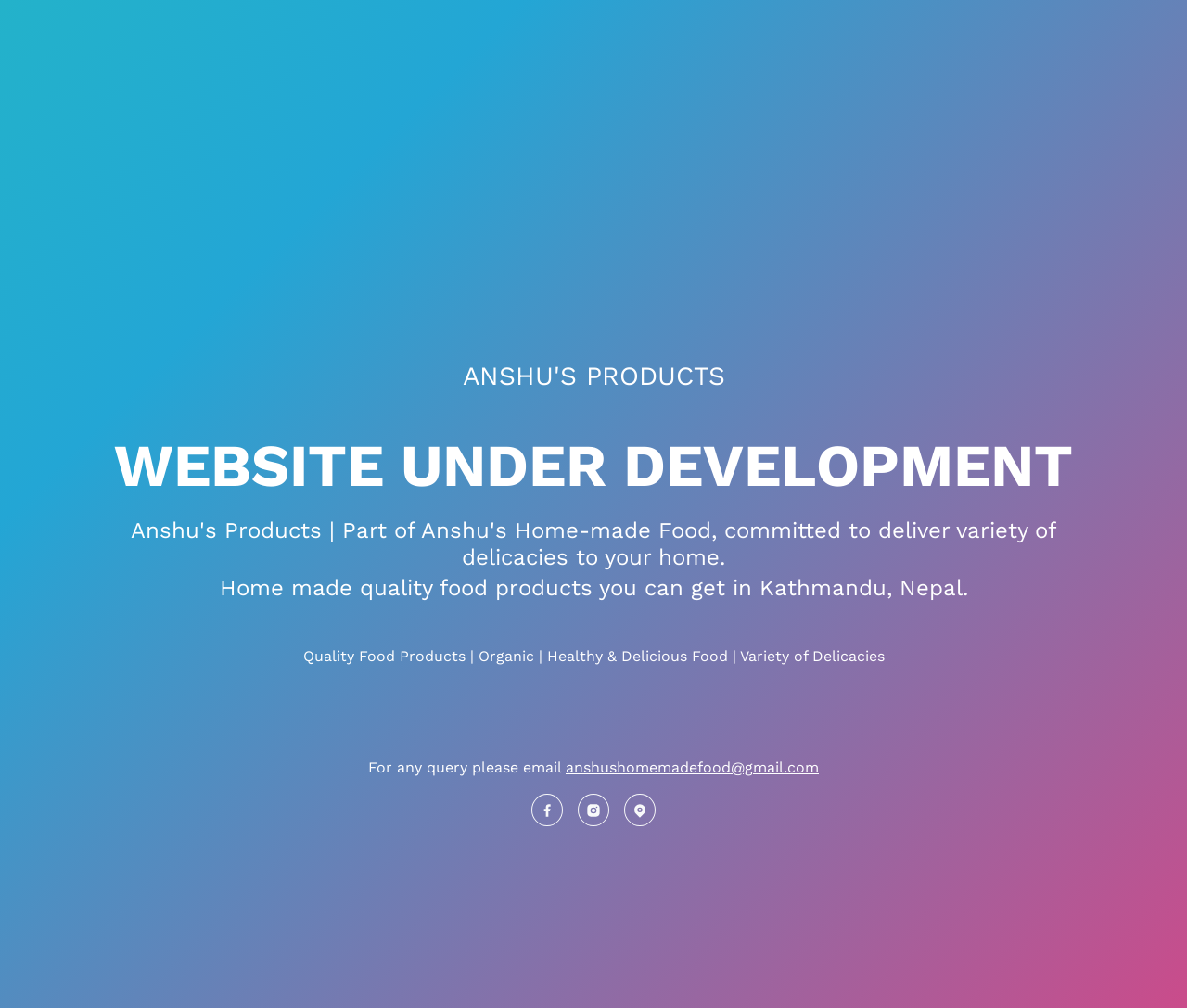Detail the various sections and features present on the webpage.

The webpage is about Anshu's Products, a part of Anshu's Home-made Food, which delivers a variety of delicacies to customers' homes in Kathmandu, Nepal. 

At the top of the page, there are four headings. The first heading, "ANSHU'S PRODUCTS", is located near the top left corner. Below it, there is a heading "WEBSITE UNDER DEVELOPMENT", followed by another heading with the same text as the meta description, and then a heading "Home made quality food products you can get in Kathmandu, Nepal." 

Below these headings, there is a static text "Quality Food Products | Organic | Healthy & Delicious Food | Variety of Delicacies" positioned roughly in the middle of the page. 

Further down, there is a static text "For any query please email" located near the middle left of the page, followed by a link to the email address "anshushomemadefood@gmail.com" to its right. 

At the bottom of the page, there are three links to social media platforms: "facebook", "instagram", and "location map", each accompanied by a small image. These links are positioned horizontally, with "facebook" on the left, "instagram" in the middle, and "location map" on the right.